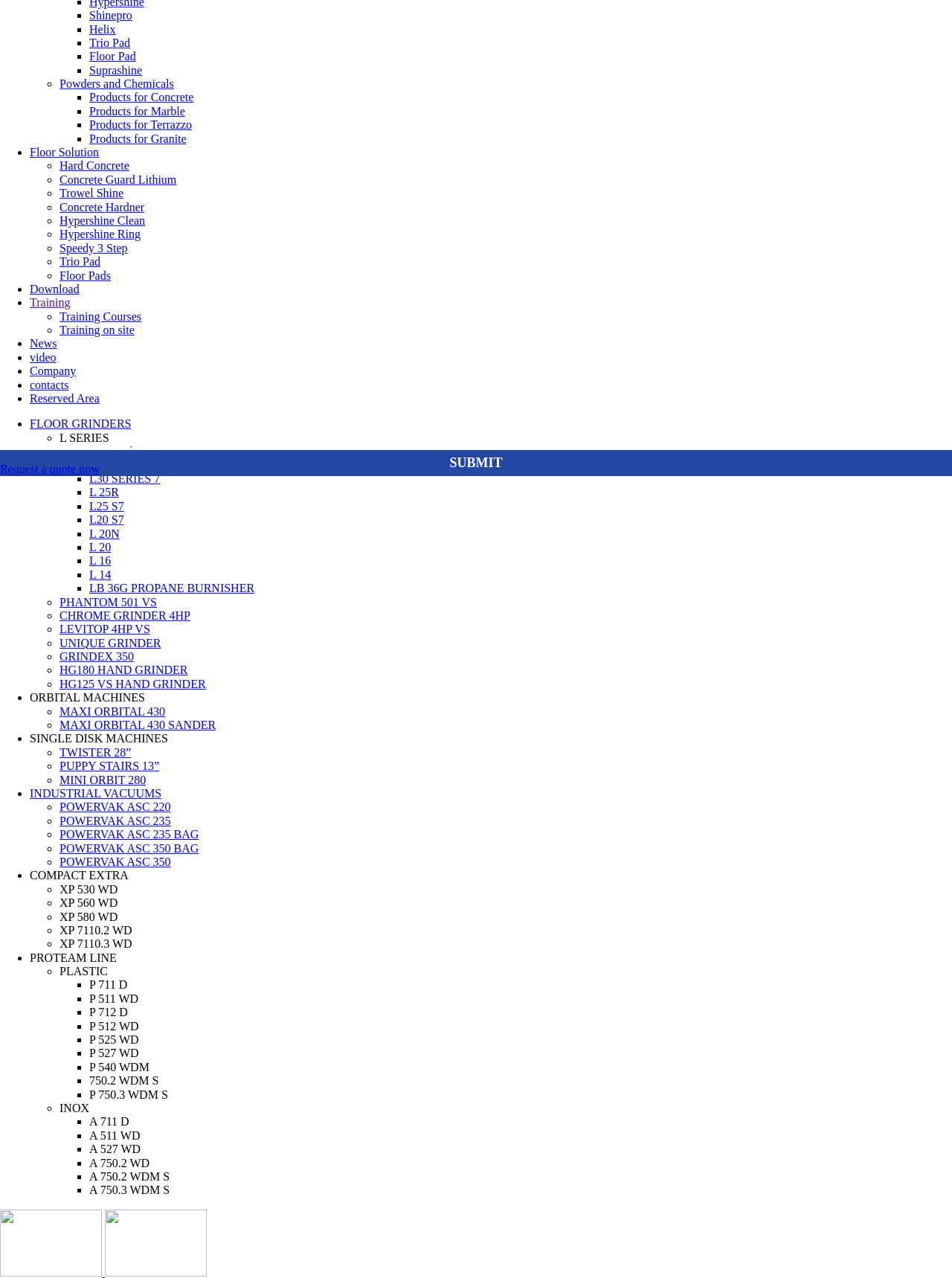Locate the bounding box coordinates of the UI element described by: "L20 S7". The bounding box coordinates should consist of four float numbers between 0 and 1, i.e., [left, top, right, bottom].

[0.094, 0.402, 0.13, 0.412]